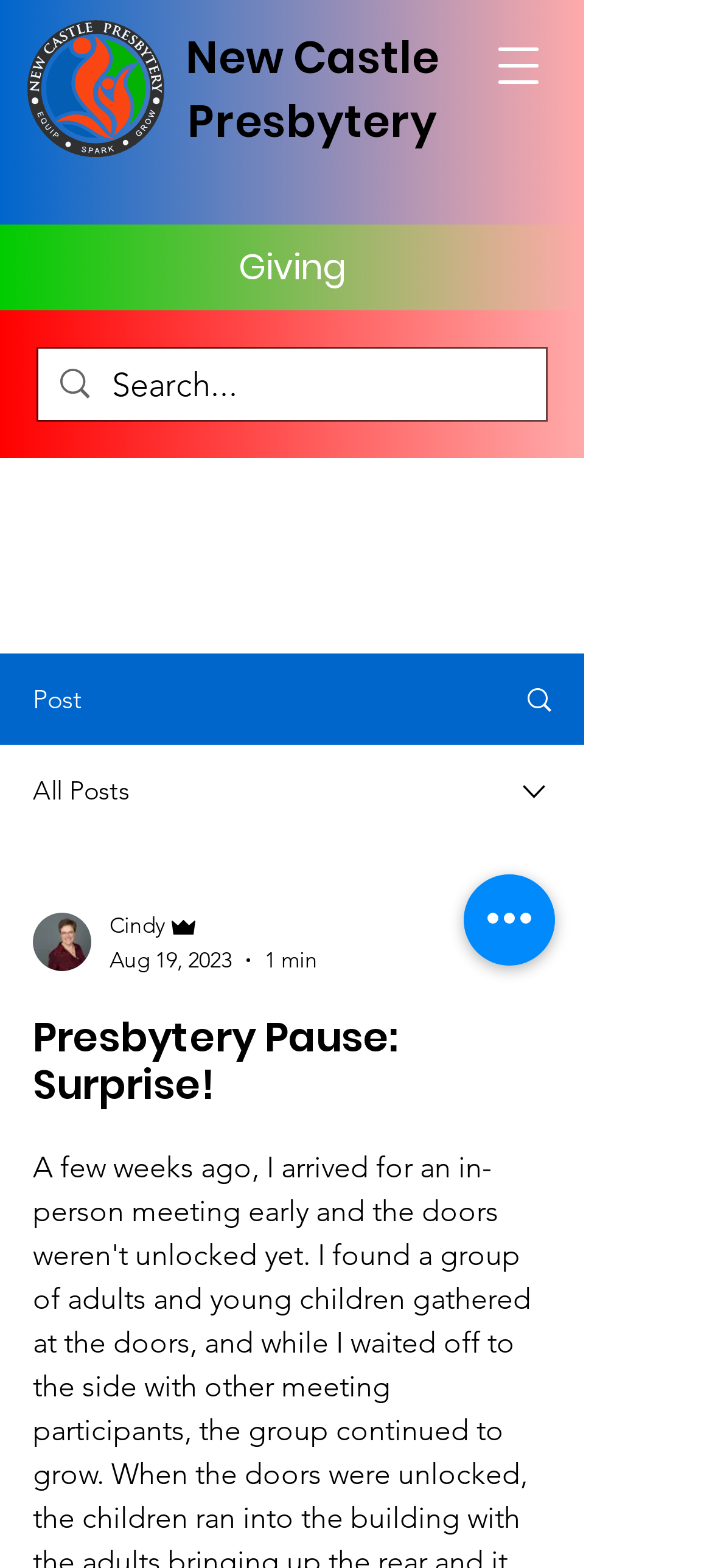Please find the bounding box coordinates of the section that needs to be clicked to achieve this instruction: "Open navigation menu".

[0.664, 0.013, 0.792, 0.071]